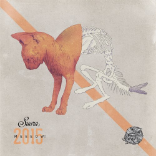What year is the album released? Look at the image and give a one-word or short phrase answer.

2015